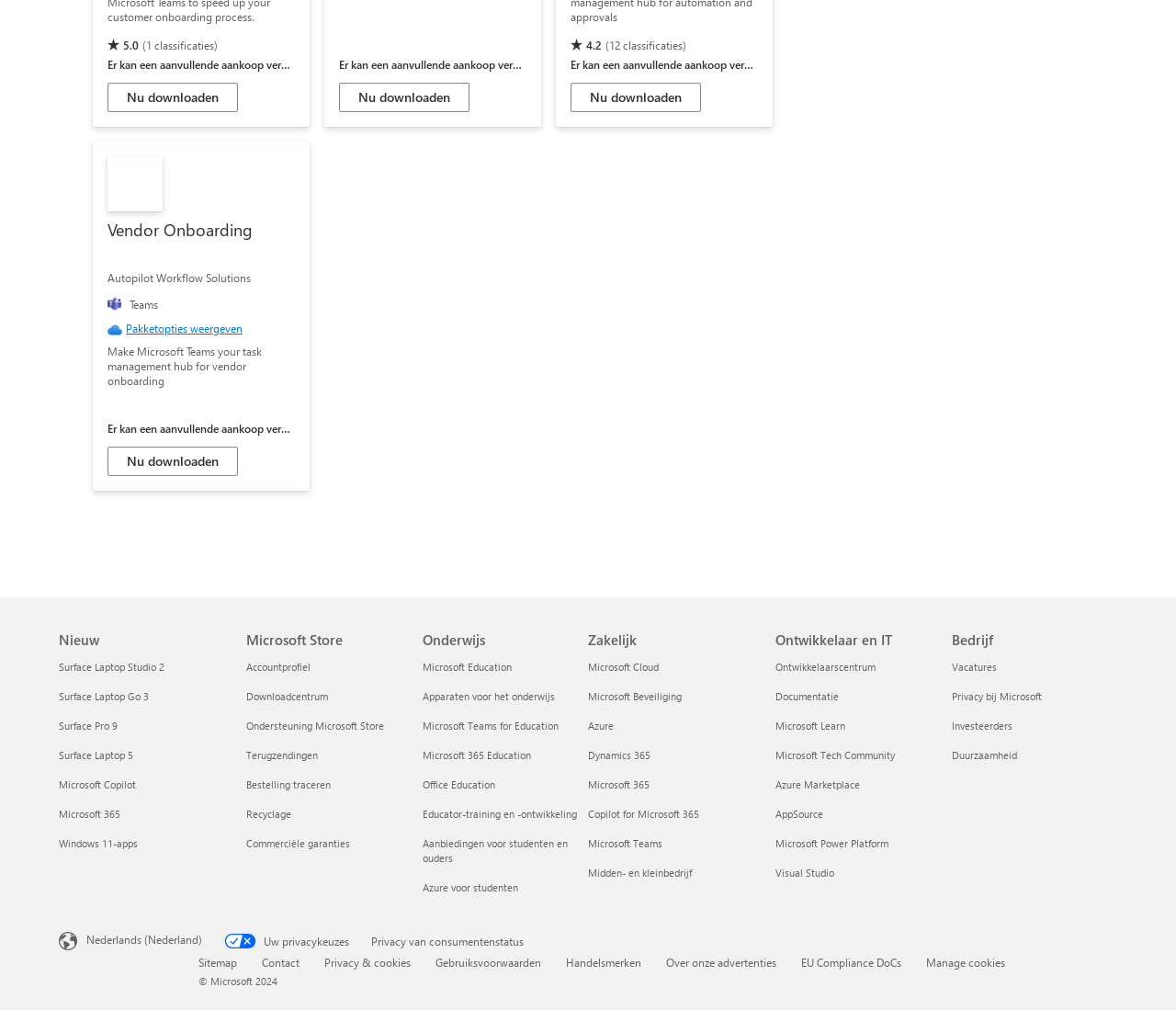Locate the bounding box coordinates of the element that should be clicked to execute the following instruction: "Download now".

[0.091, 0.082, 0.202, 0.111]